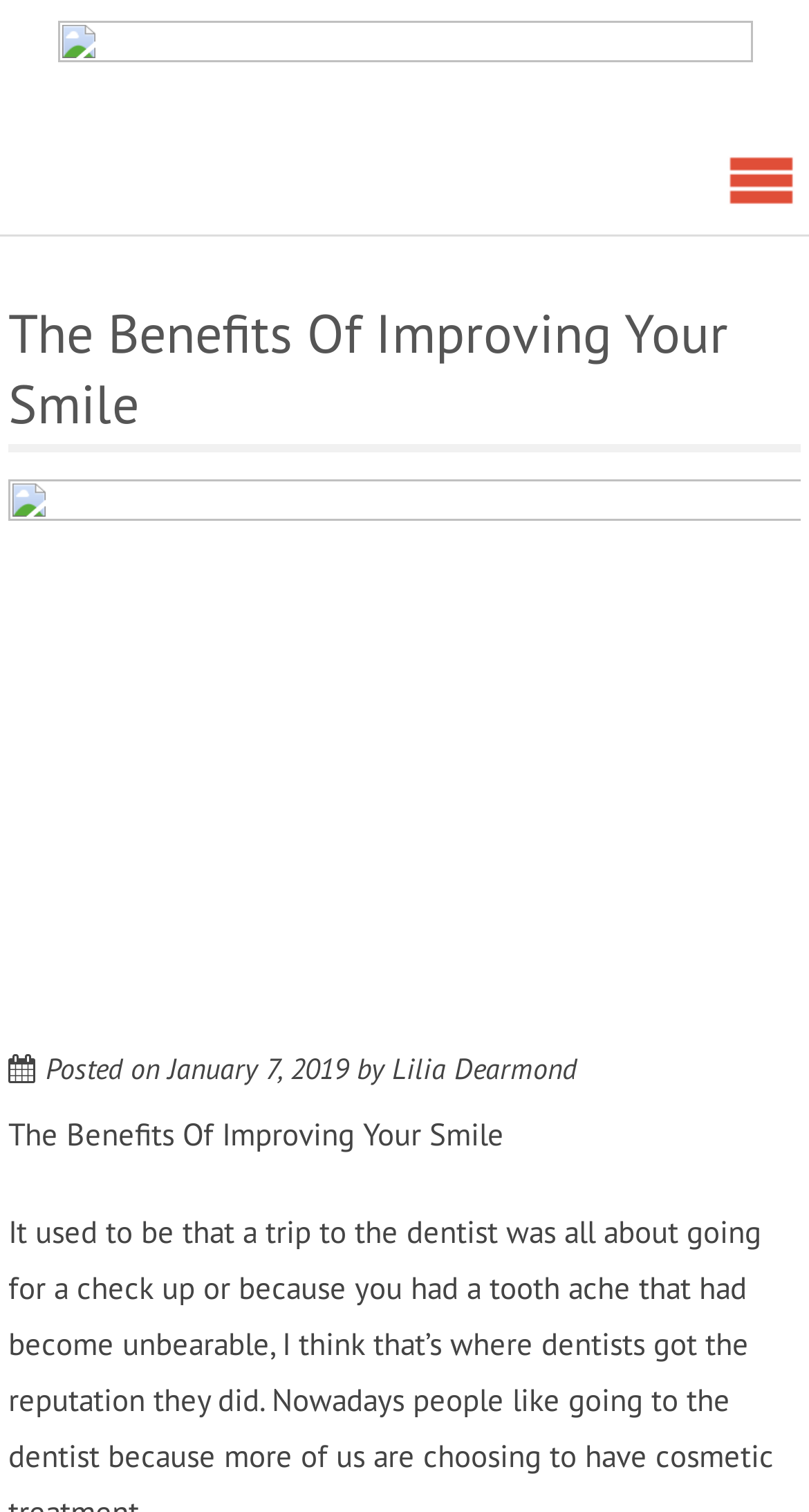Please determine the bounding box coordinates for the UI element described as: "Lilia Dearmond".

[0.484, 0.694, 0.713, 0.718]